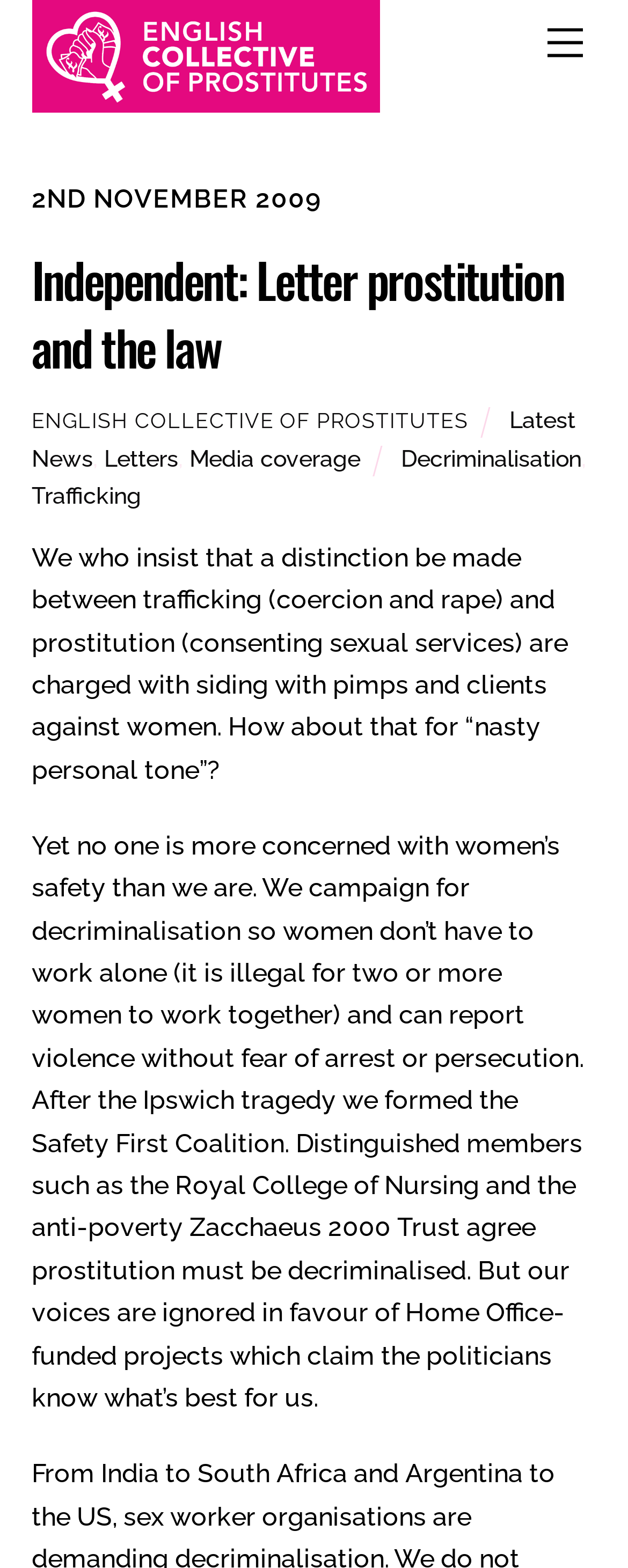Please identify the coordinates of the bounding box for the clickable region that will accomplish this instruction: "Learn more about 'Trafficking'".

[0.05, 0.307, 0.224, 0.325]